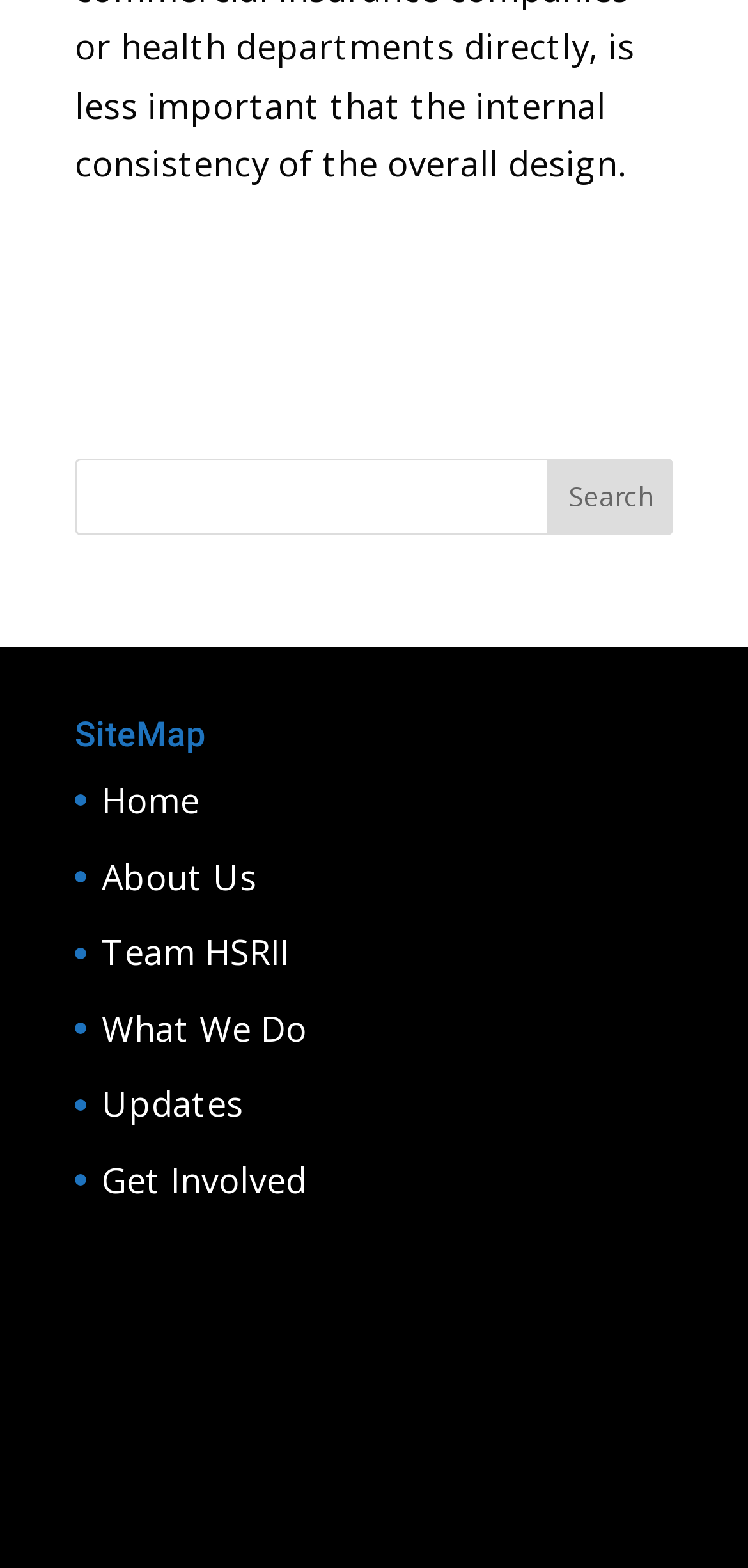Find the bounding box coordinates for the element described here: "About Us".

[0.136, 0.544, 0.344, 0.573]